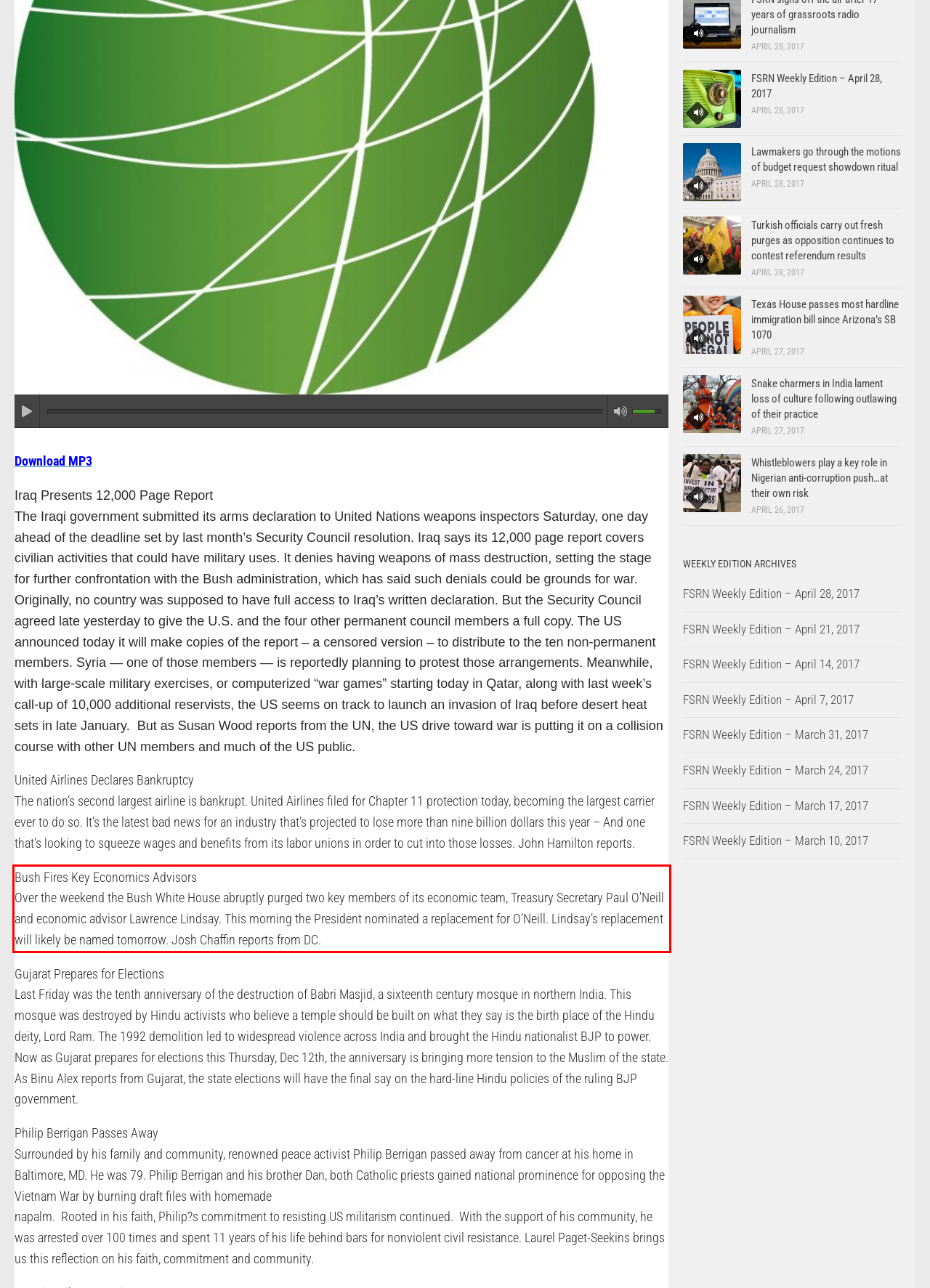You have a webpage screenshot with a red rectangle surrounding a UI element. Extract the text content from within this red bounding box.

Bush Fires Key Economics Advisors Over the weekend the Bush White House abruptly purged two key members of its economic team, Treasury Secretary Paul O’Neill and economic advisor Lawrence Lindsay. This morning the President nominated a replacement for O’Neill. Lindsay’s replacement will likely be named tomorrow. Josh Chaffin reports from DC.